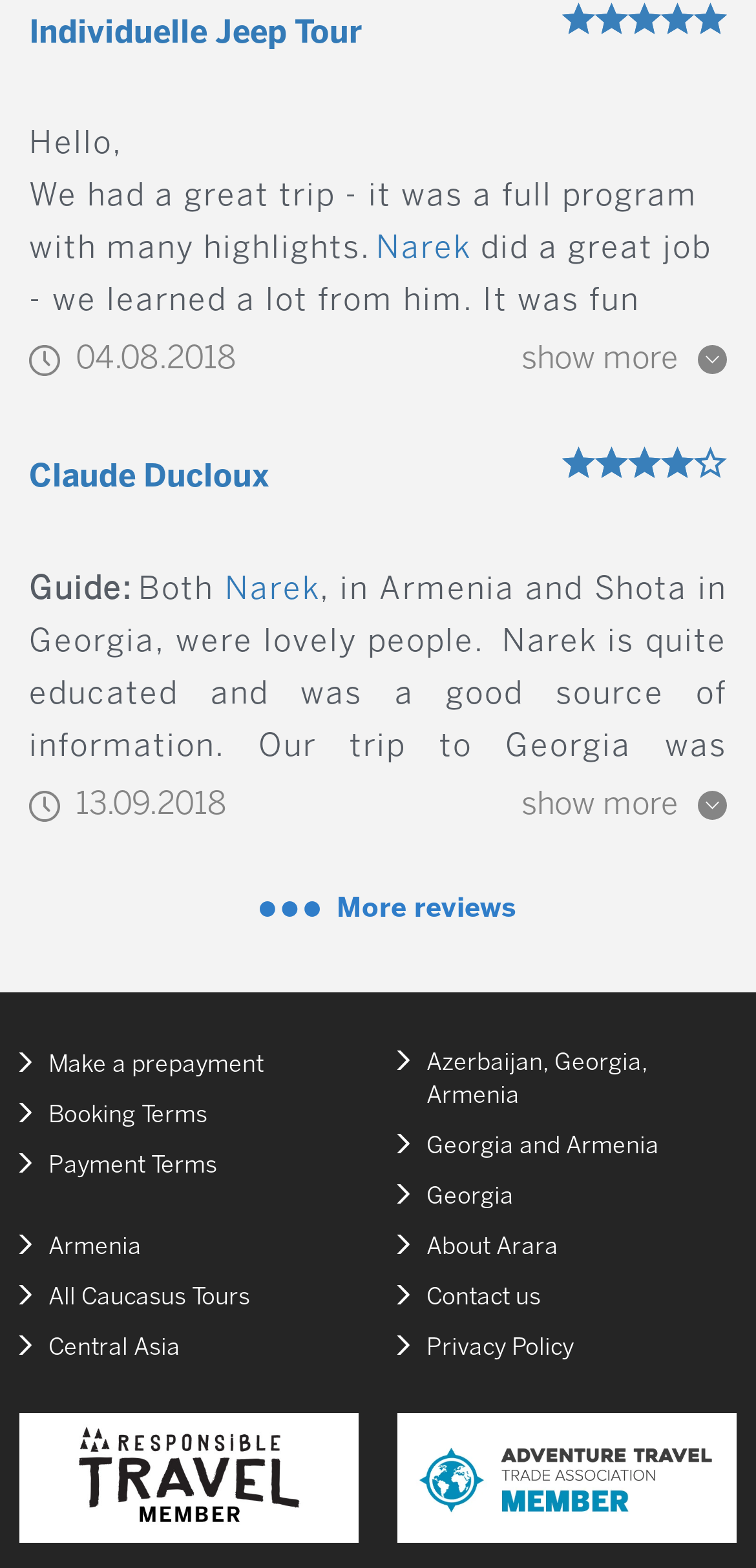Answer the question in a single word or phrase:
How many reviews are shown on this page?

2